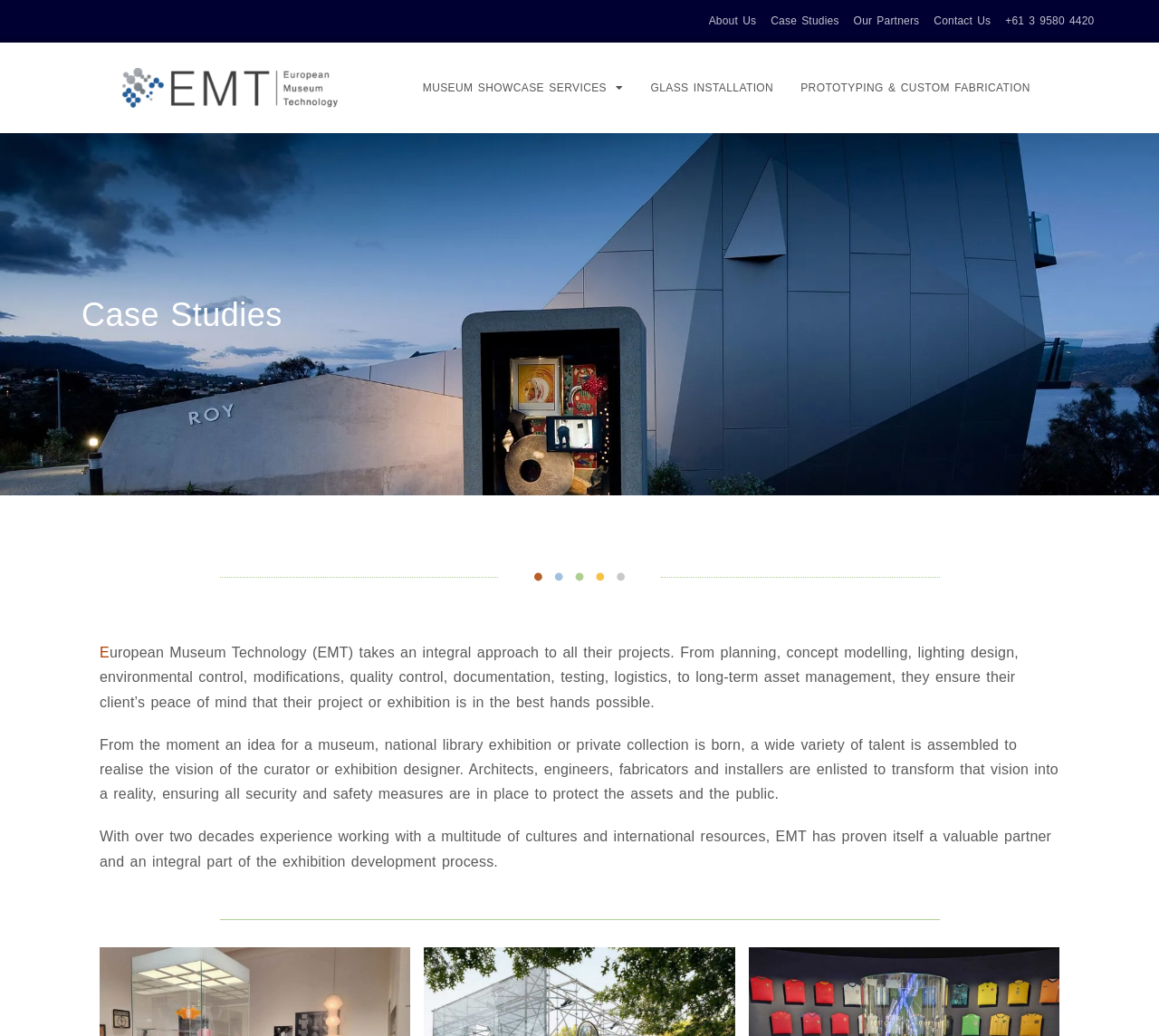Please predict the bounding box coordinates of the element's region where a click is necessary to complete the following instruction: "Click on About Us". The coordinates should be represented by four float numbers between 0 and 1, i.e., [left, top, right, bottom].

[0.611, 0.009, 0.653, 0.033]